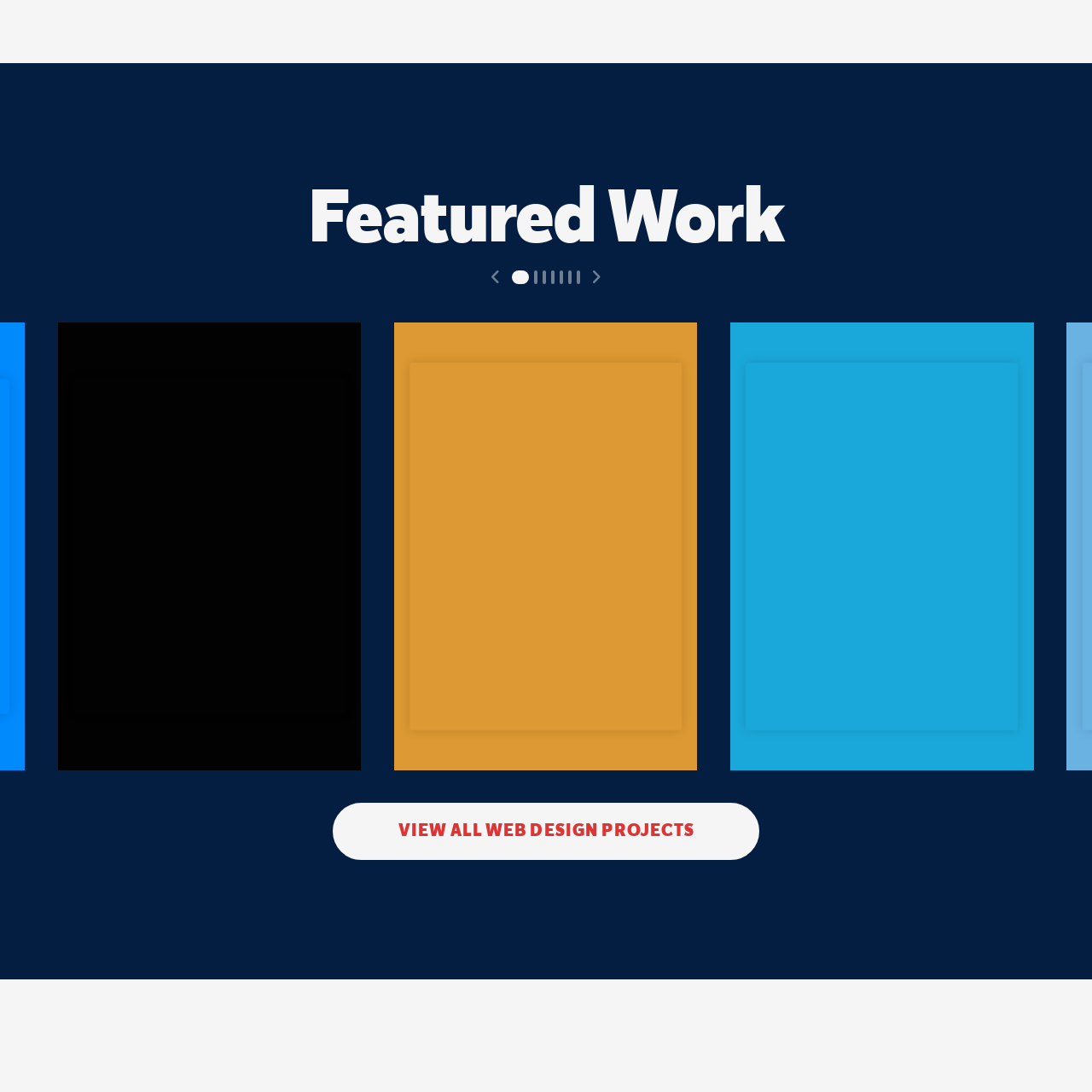What is the goal of the visual representation?
Observe the image within the red bounding box and generate a detailed answer, ensuring you utilize all relevant visual cues.

The visual representation is aimed at engaging and inspiring audiences through effective visual communication, showcasing innovation and creativity in digital design, and reflecting current trends in web development.